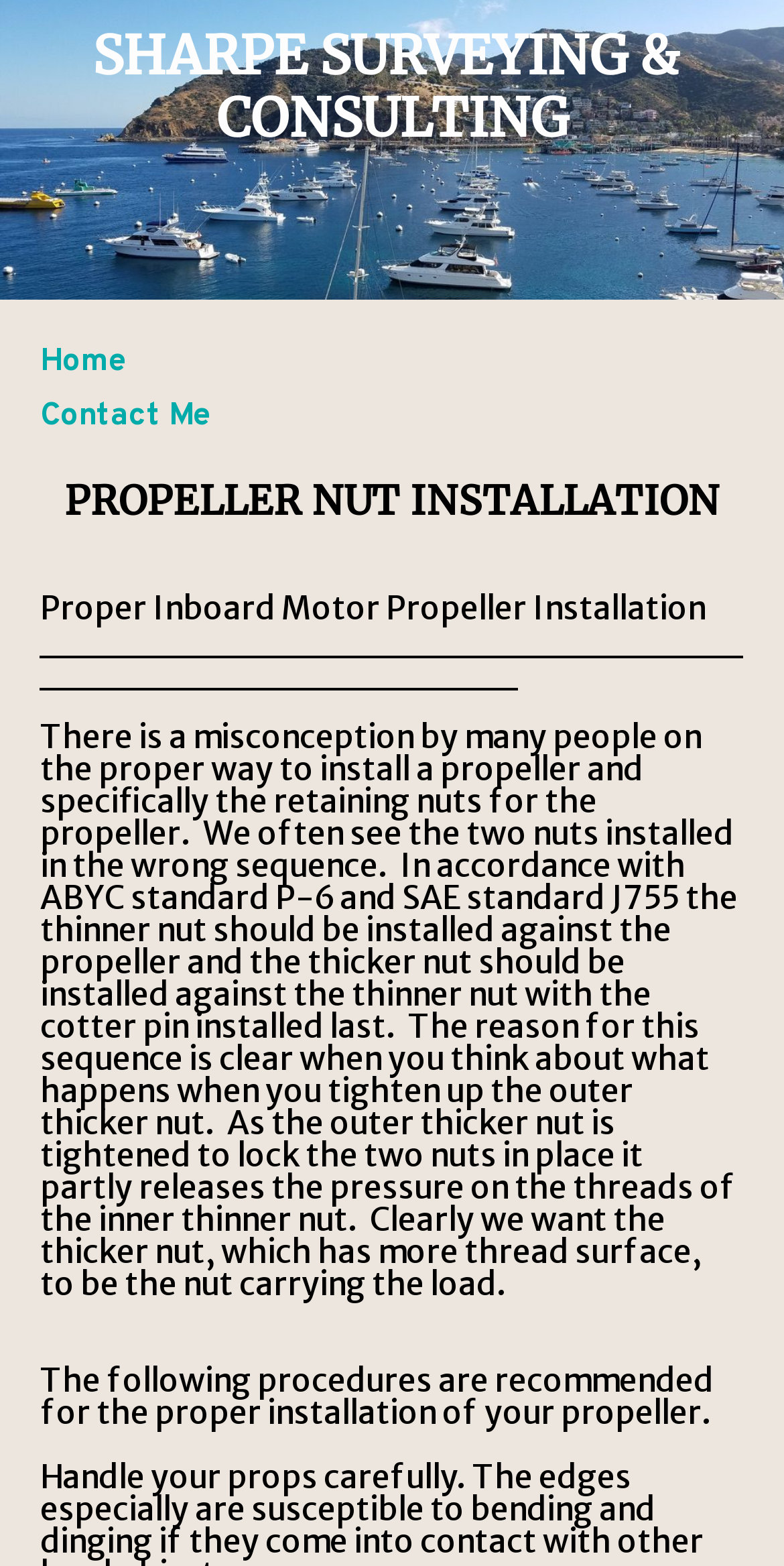How many links are in the top navigation?
From the screenshot, supply a one-word or short-phrase answer.

2